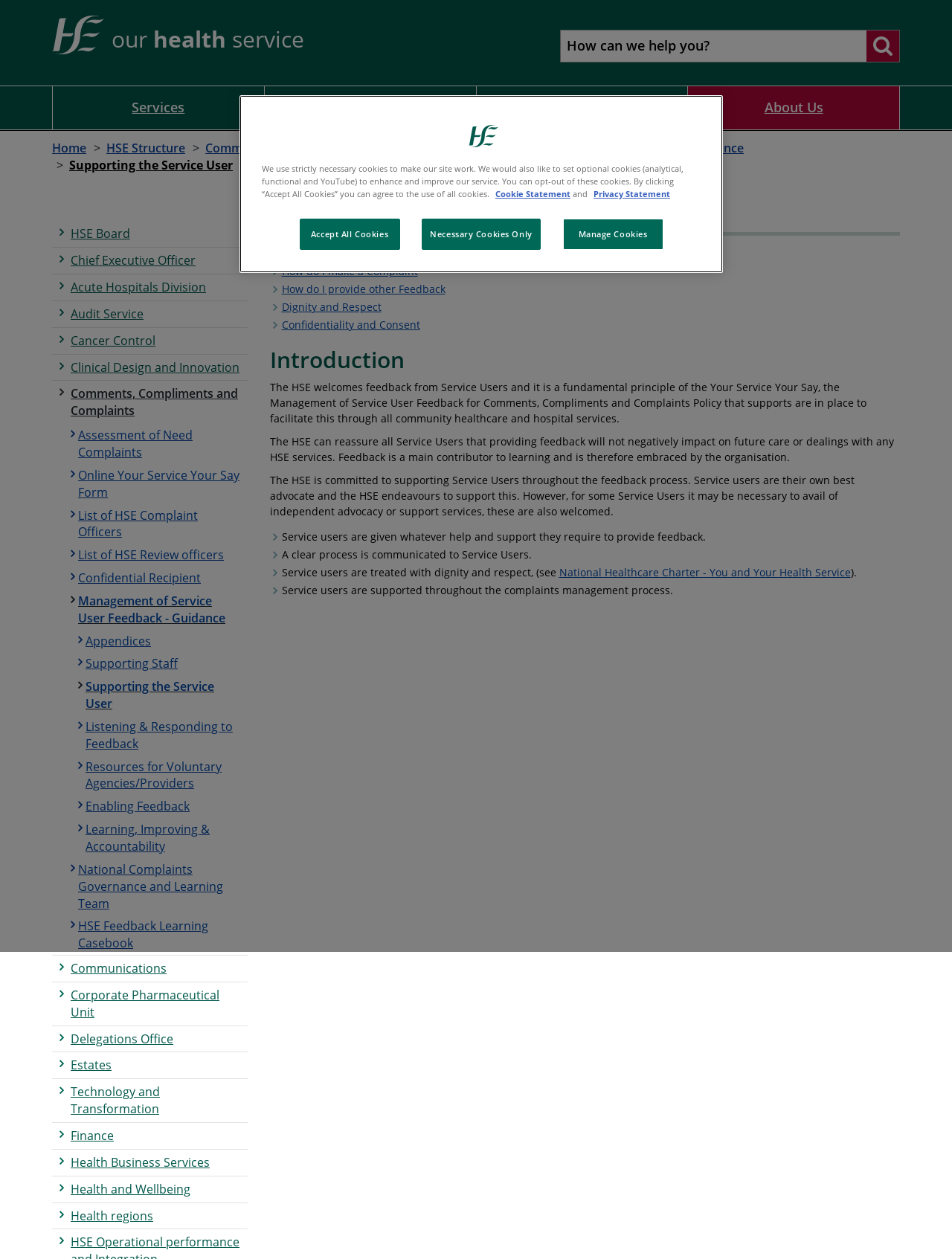Identify the bounding box coordinates of the region that needs to be clicked to carry out this instruction: "Read about Supporting the Service User". Provide these coordinates as four float numbers ranging from 0 to 1, i.e., [left, top, right, bottom].

[0.073, 0.124, 0.245, 0.137]